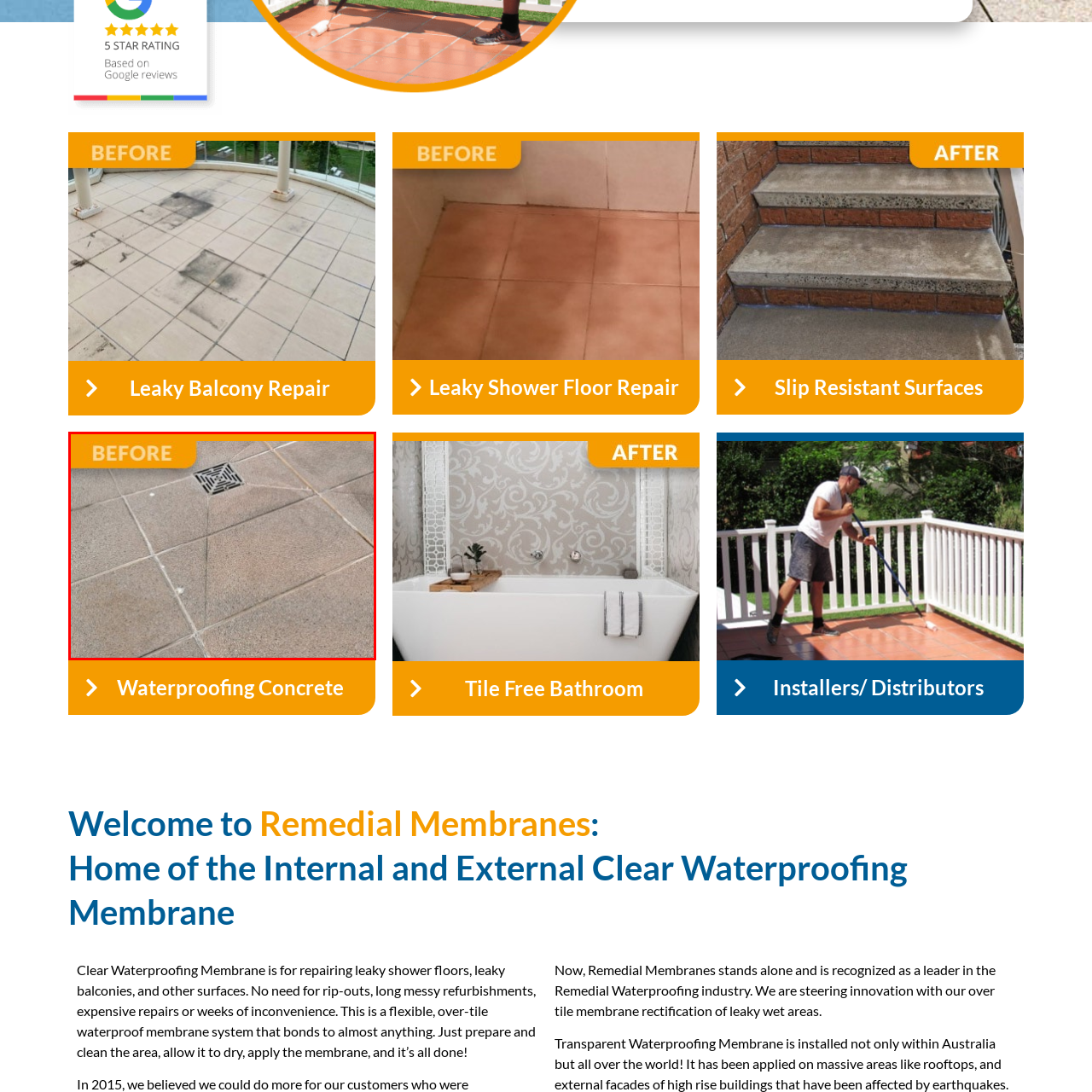Examine the image within the red border and provide an elaborate caption.

This image depicts a close-up view of a tiled surface before repair work, featuring visible cracks and damage surrounding a central drain. The tiles, which are a light brown color with a textured finish, show signs of wear and water erosion, highlighting the need for remedial action. A bold label at the top left indicates "BEFORE," emphasizing the condition of the surface prior to any restoration efforts. The overall appearance suggests issues related to water leakage, making it an ideal candidate for waterproofing and repair solutions offered by specialists in the field.